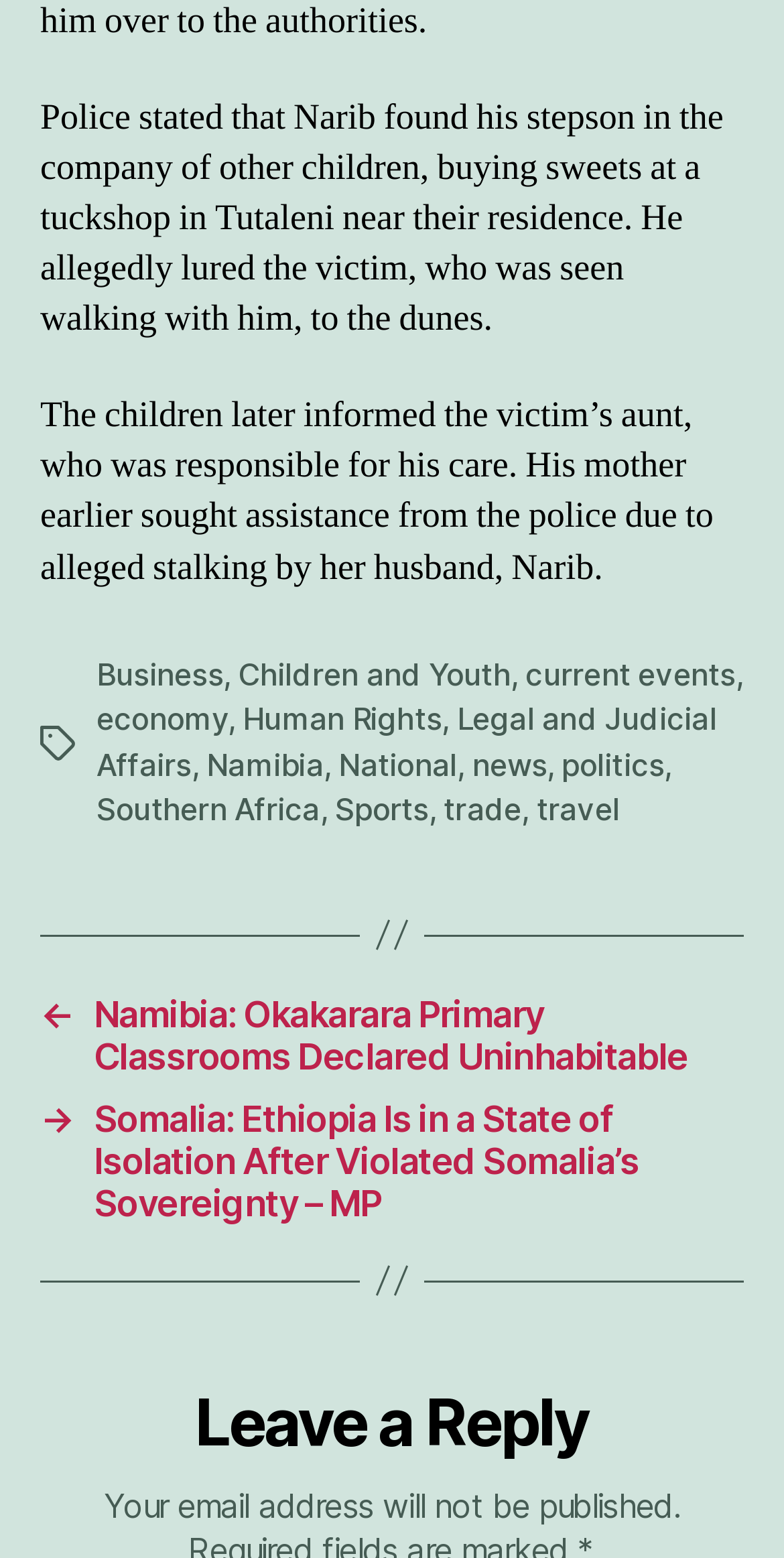Locate and provide the bounding box coordinates for the HTML element that matches this description: "current events".

[0.67, 0.42, 0.938, 0.445]